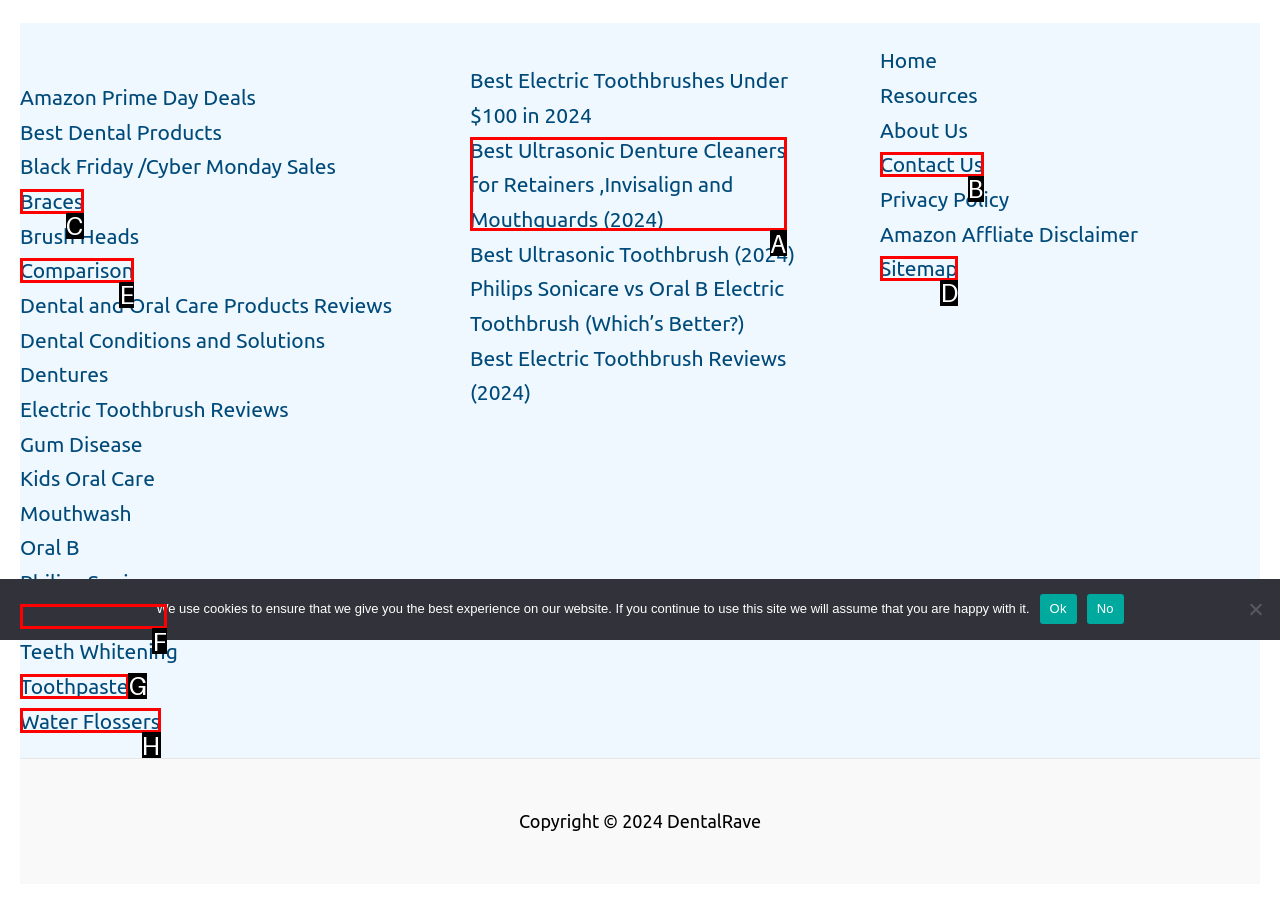Tell me which one HTML element best matches the description: Comparison Answer with the option's letter from the given choices directly.

E